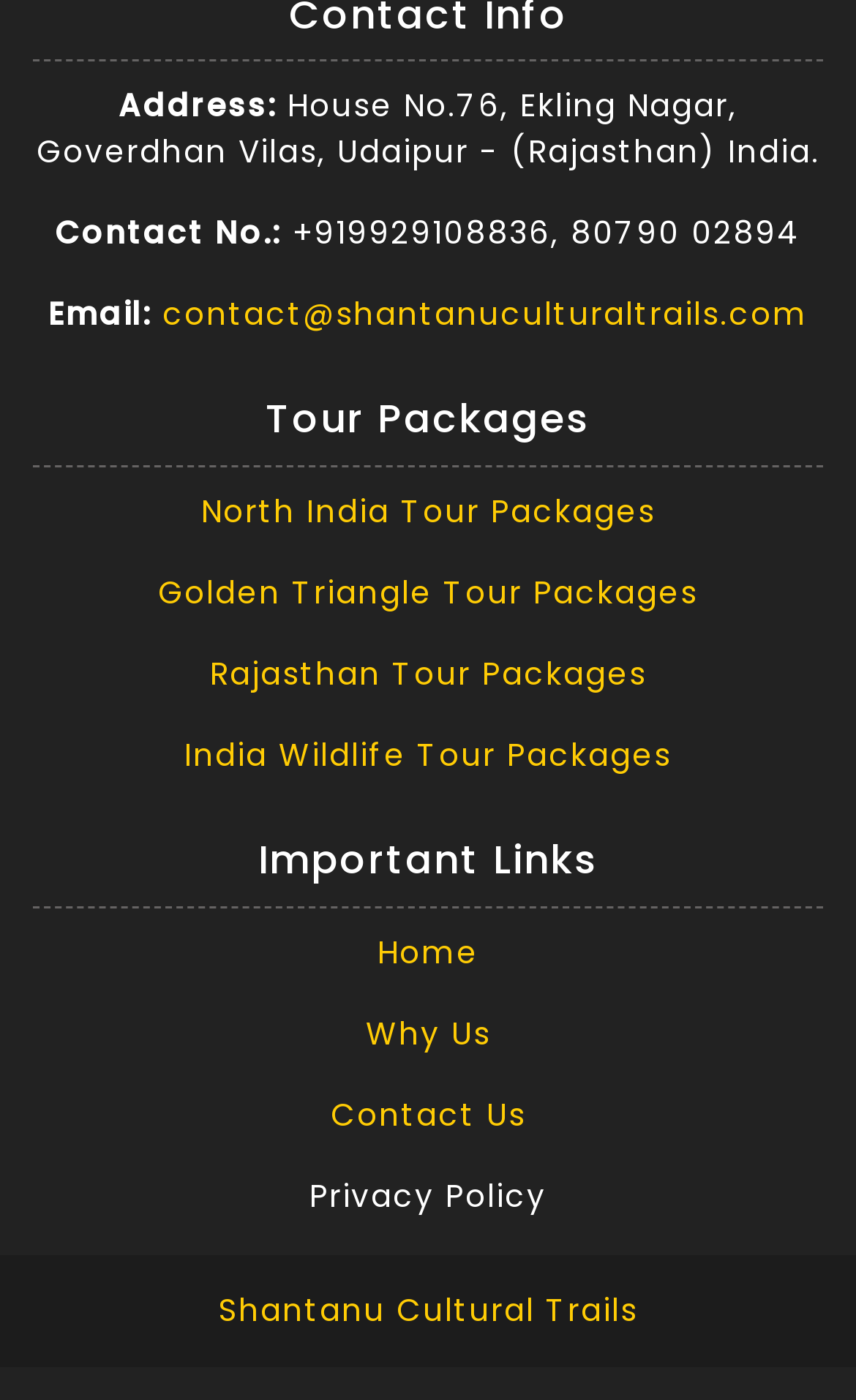Provide a single word or phrase answer to the question: 
What is the contact email of Shantanu Cultural Trails?

contact@shantanuculturaltrails.com